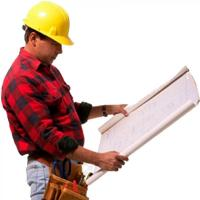Provide a brief response to the question below using a single word or phrase: 
What is visible around the worker's waist?

Tool belt